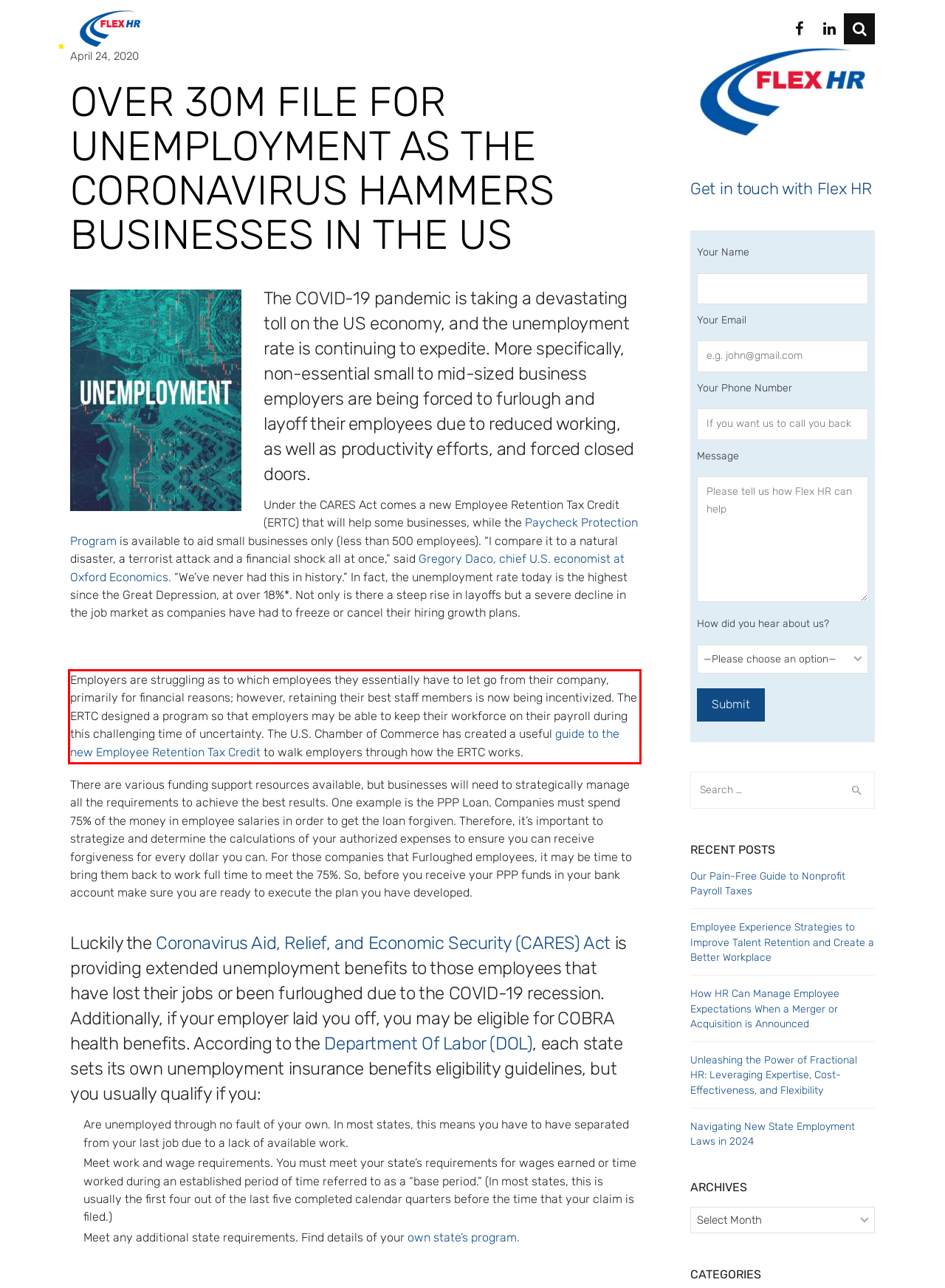You are given a screenshot with a red rectangle. Identify and extract the text within this red bounding box using OCR.

Employers are struggling as to which employees they essentially have to let go from their company, primarily for financial reasons; however, retaining their best staff members is now being incentivized. The ERTC designed a program so that employers may be able to keep their workforce on their payroll during this challenging time of uncertainty. The U.S. Chamber of Commerce has created a useful guide to the new Employee Retention Tax Credit to walk employers through how the ERTC works.